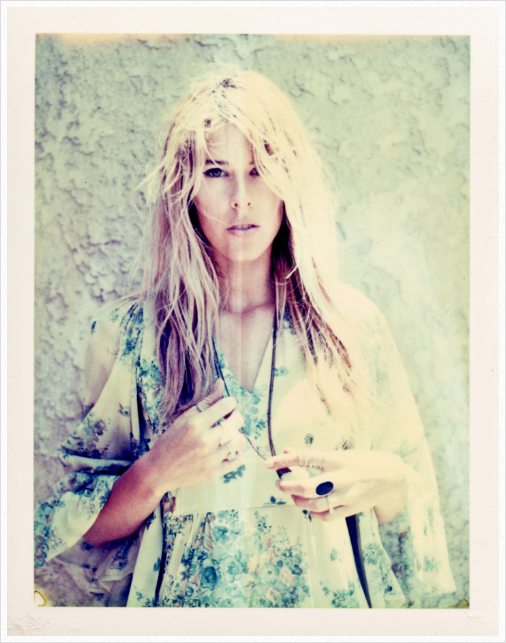What is the woman holding in her left hand?
Please provide a single word or phrase as your answer based on the screenshot.

A thin chain